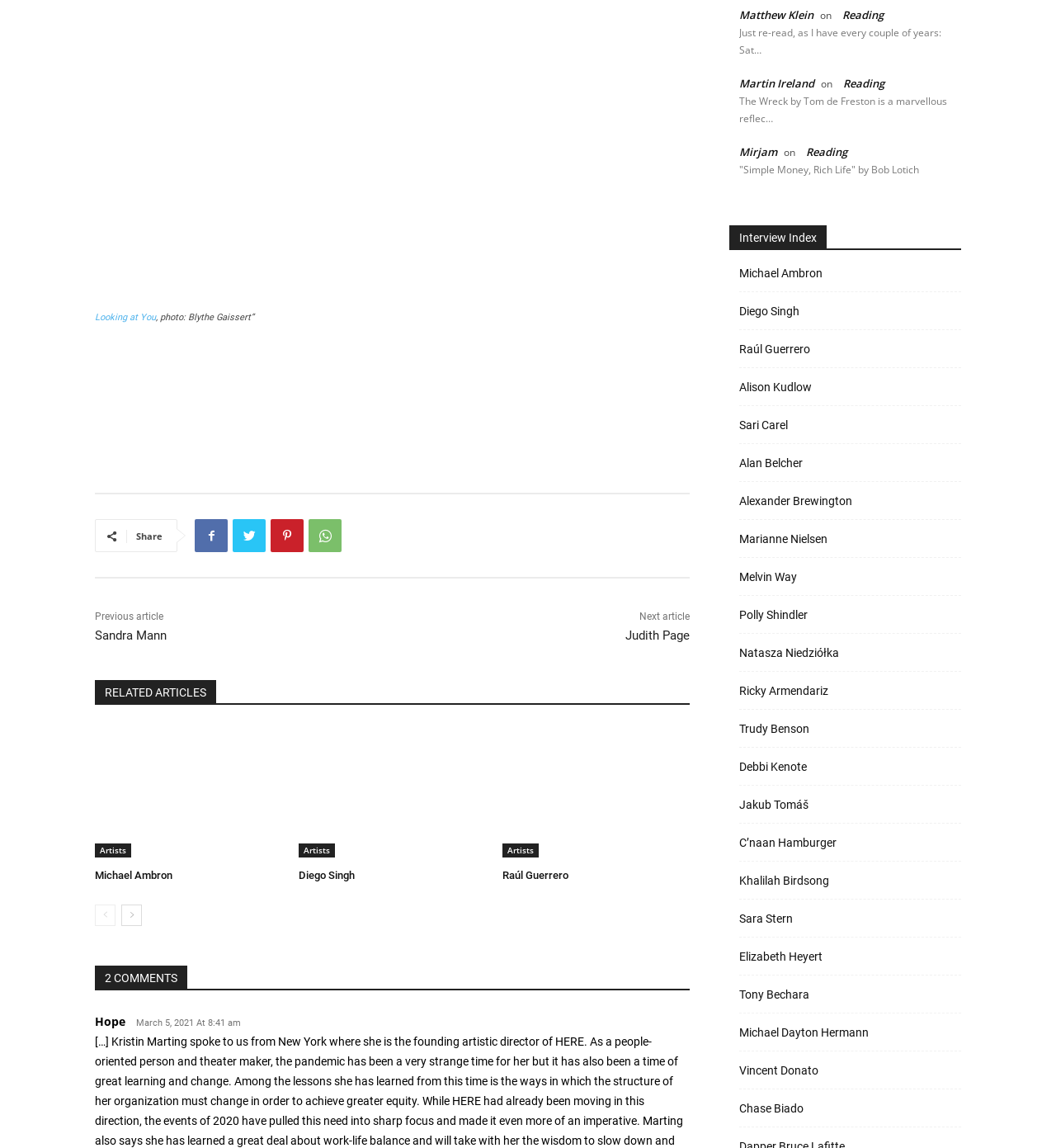Given the description Debbi Kenote, predict the bounding box coordinates of the UI element. Ensure the coordinates are in the format (top-left x, top-left y, bottom-right x, bottom-right y) and all values are between 0 and 1.

[0.7, 0.661, 0.764, 0.676]